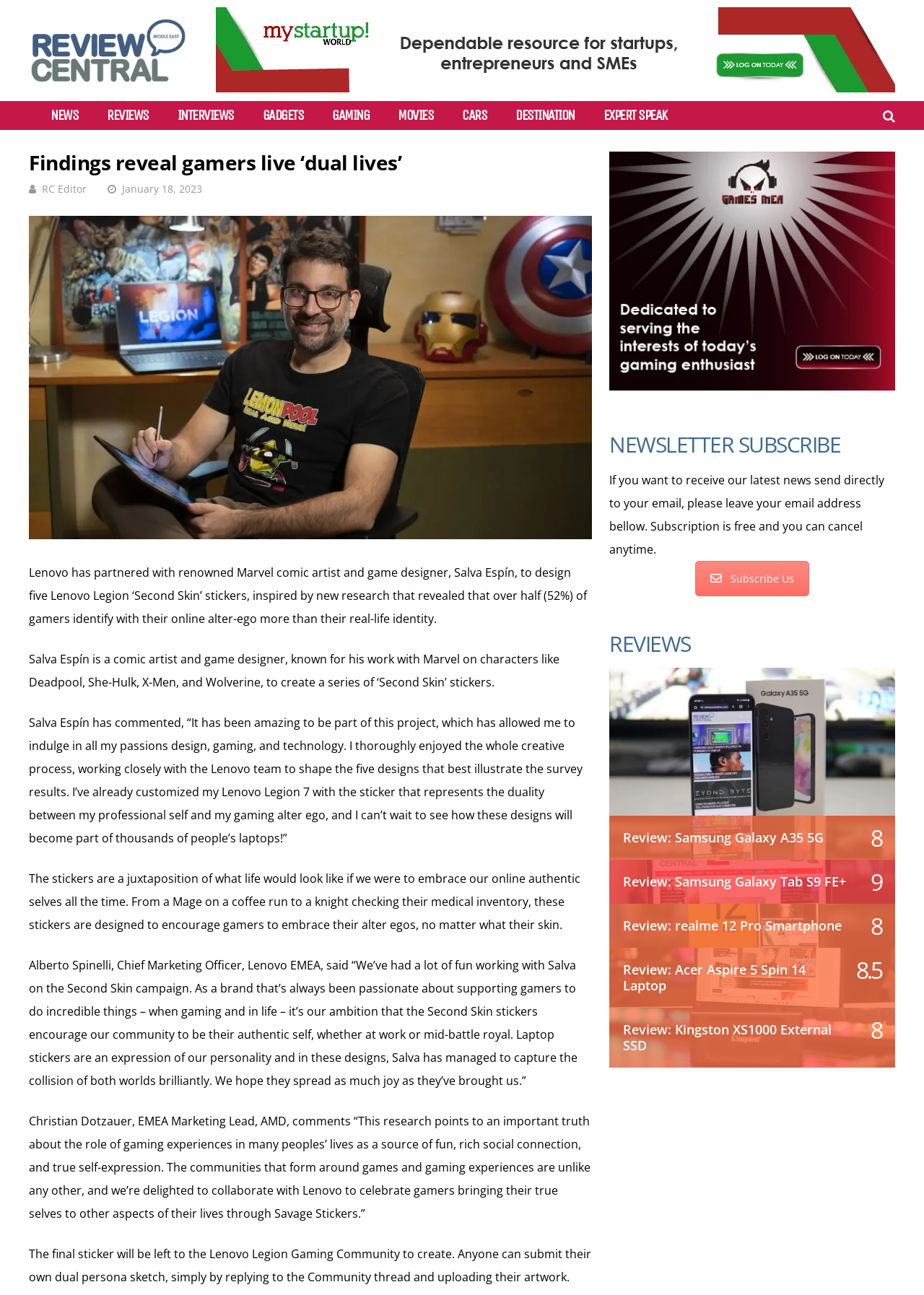Show the bounding box coordinates for the HTML element as described: "Gadgets".

[0.284, 0.084, 0.328, 0.095]